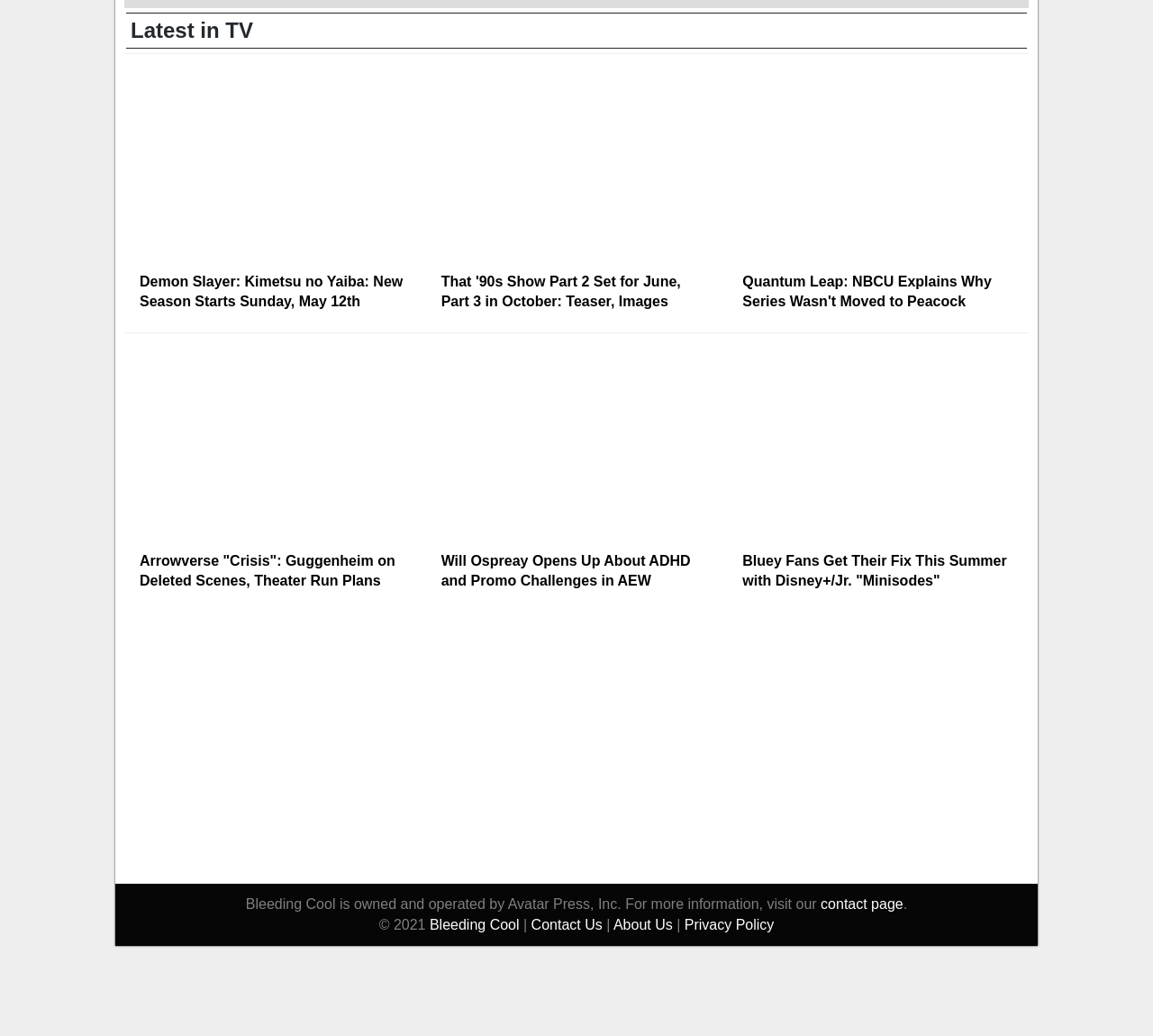Find the bounding box coordinates of the element I should click to carry out the following instruction: "Explore more great lists".

None